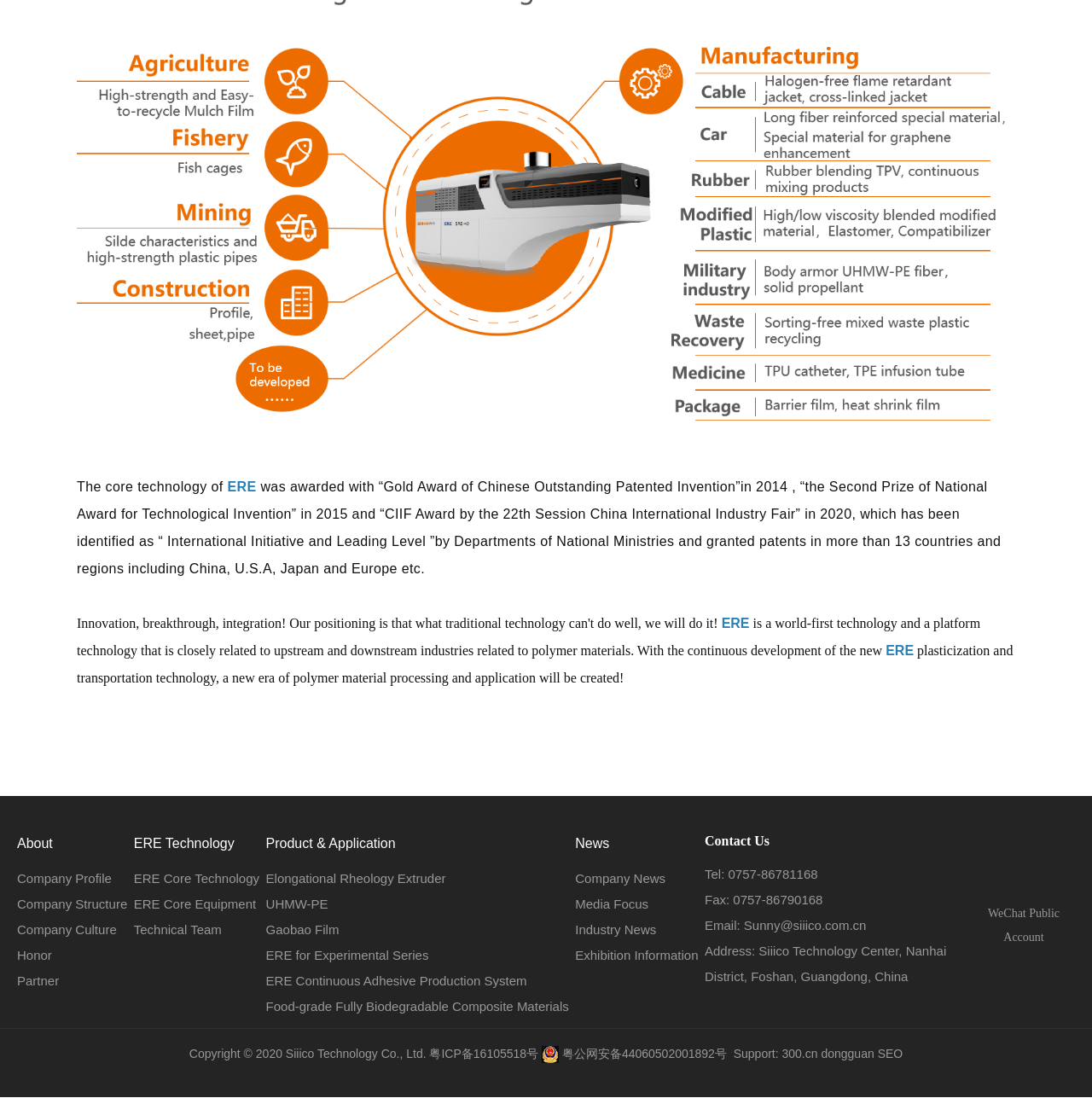Answer the question using only one word or a concise phrase: What is the company's email address?

Sunny@siiico.com.cn